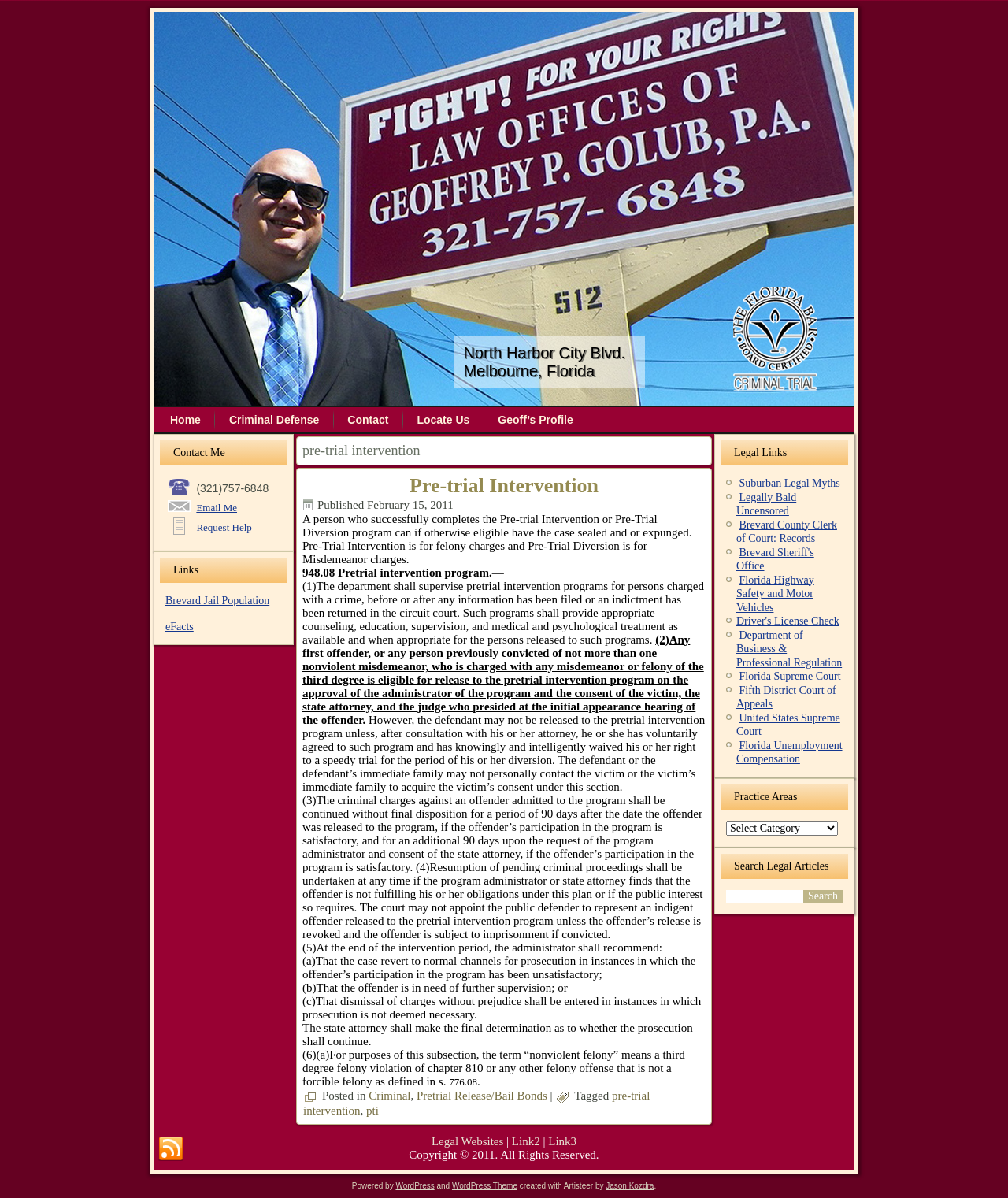Please give a succinct answer using a single word or phrase:
What is the topic of the article tagged with 'pti'?

Pre-trial intervention